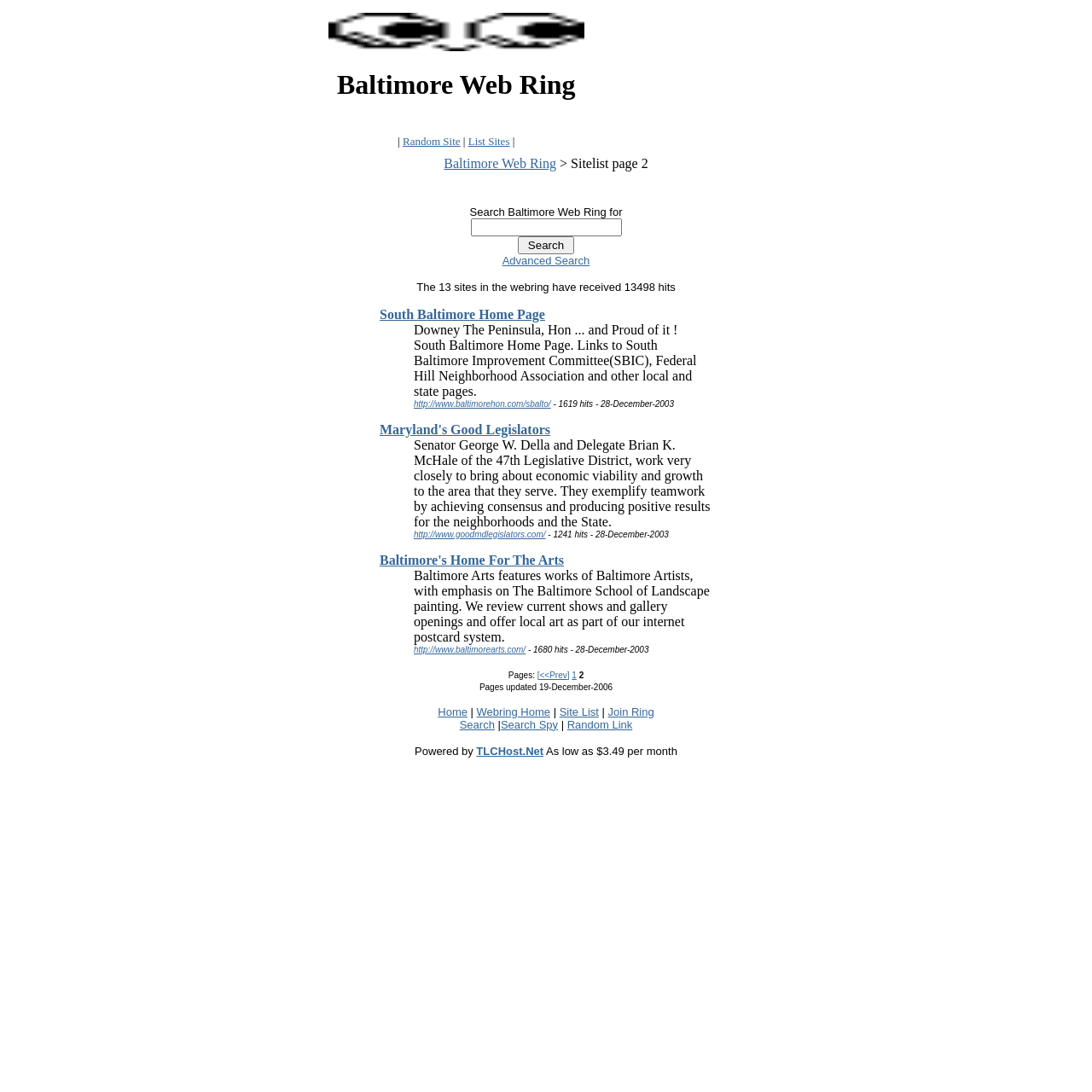Determine the bounding box coordinates for the clickable element required to fulfill the instruction: "Visit Webring Home". Provide the coordinates as four float numbers between 0 and 1, i.e., [left, top, right, bottom].

[0.436, 0.646, 0.504, 0.658]